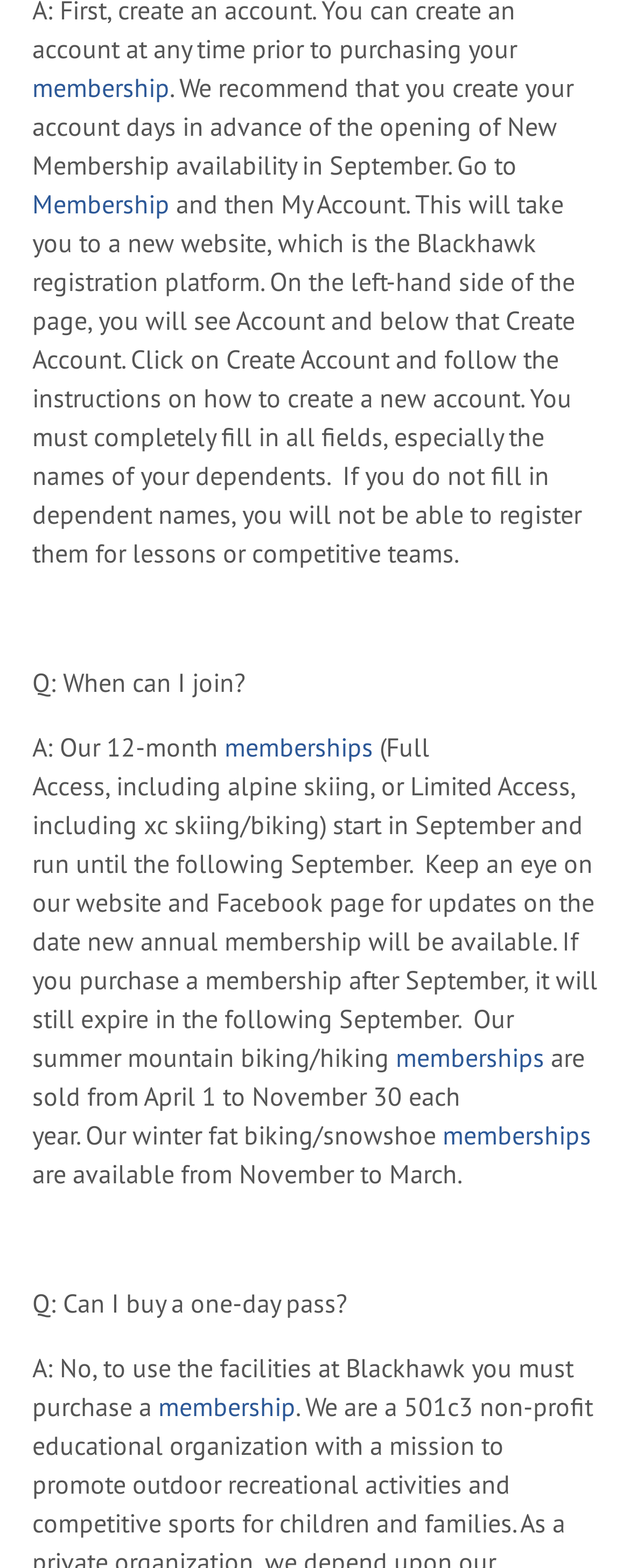When do memberships start?
Refer to the image and provide a thorough answer to the question.

The webpage states that the 12-month memberships, including Full Access and Limited Access, start in September and run until the following September.